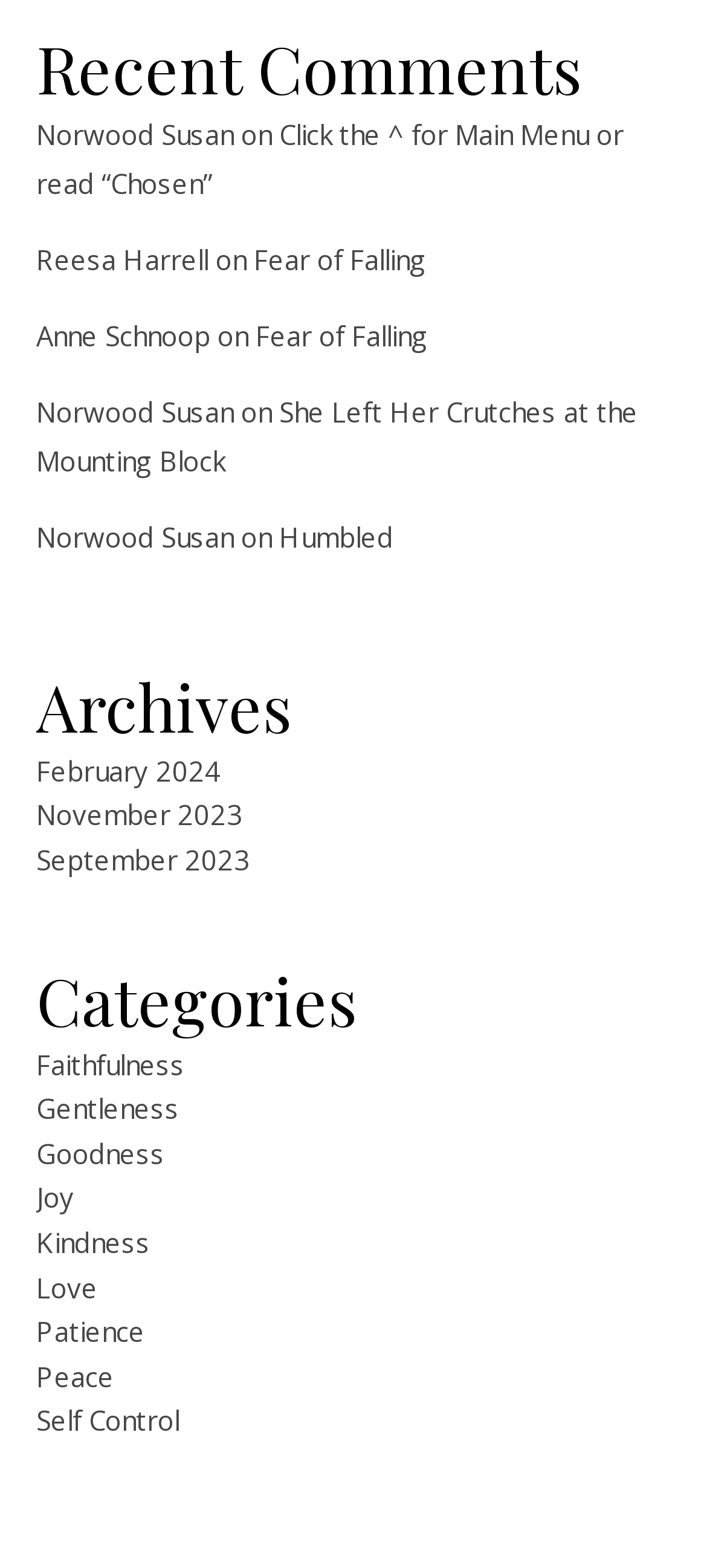Please give a one-word or short phrase response to the following question: 
What is the title of the first article?

Recent Comments